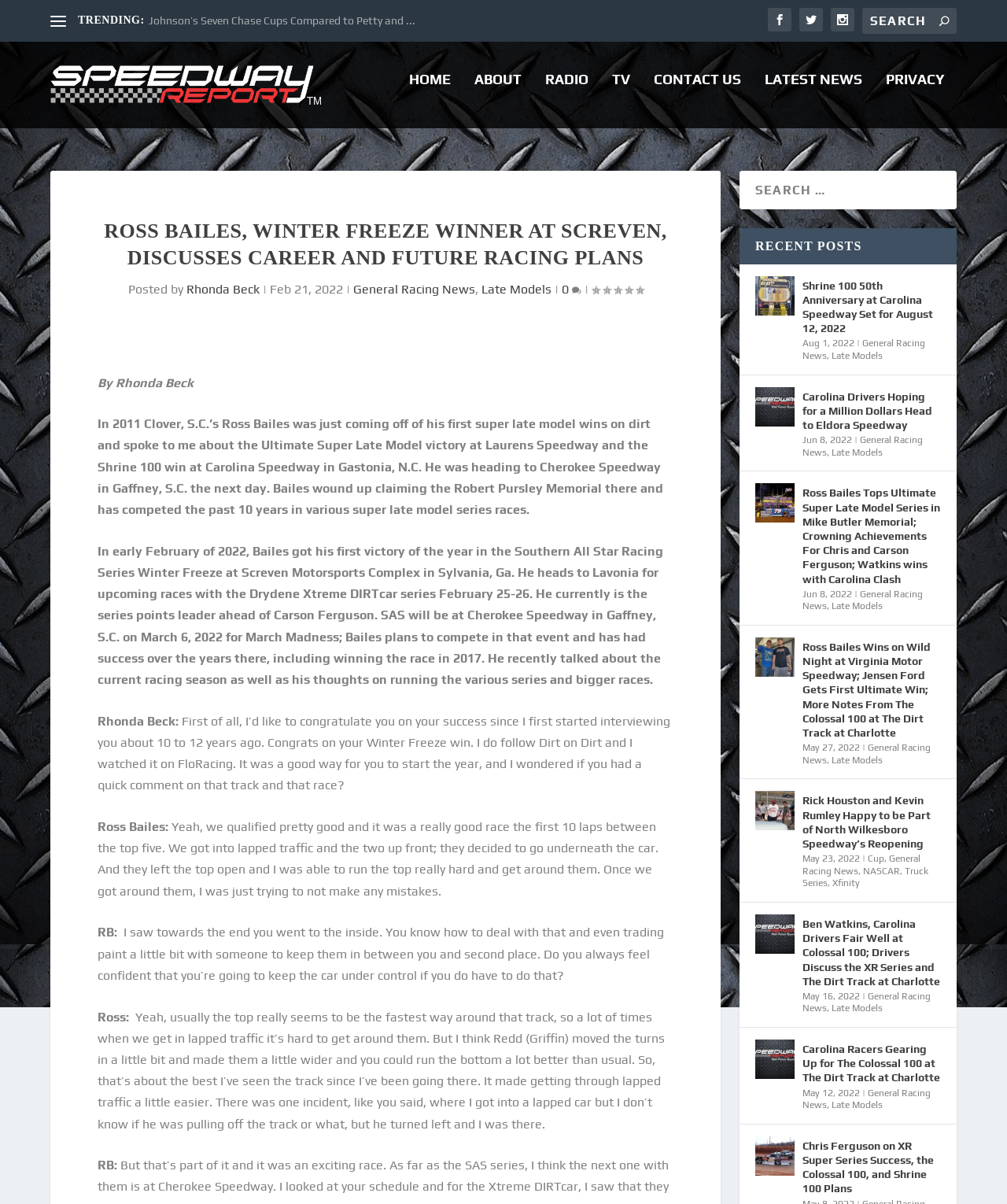Describe every aspect of the webpage in a detailed manner.

The webpage is a news article about Ross Bailes, a racing driver, who discusses his career and future racing plans. At the top of the page, there is a heading "TRENDING" followed by a list of links to other news articles. Below this, there is a search bar and a navigation menu with links to different sections of the website, including "HOME", "ABOUT", "RADIO", "TV", "CONTACT US", "LATEST NEWS", and "PRIVACY".

The main content of the page is an interview with Ross Bailes, where he talks about his recent win at the Winter Freeze event at Screven Motorsports Complex and his plans for upcoming races. The interview is divided into sections, with headings and paragraphs of text. There are also links to other news articles and categories, such as "General Racing News" and "Late Models", scattered throughout the page.

On the right-hand side of the page, there is a section titled "RECENT POSTS" which lists several news articles with images, headings, and dates. Each article has a link to read more, and some have categories and tags listed below them.

At the bottom of the page, there are more links to other news articles and categories, as well as a search bar. Overall, the page is a news article with a focus on racing and Ross Bailes, with links to other related content and categories.